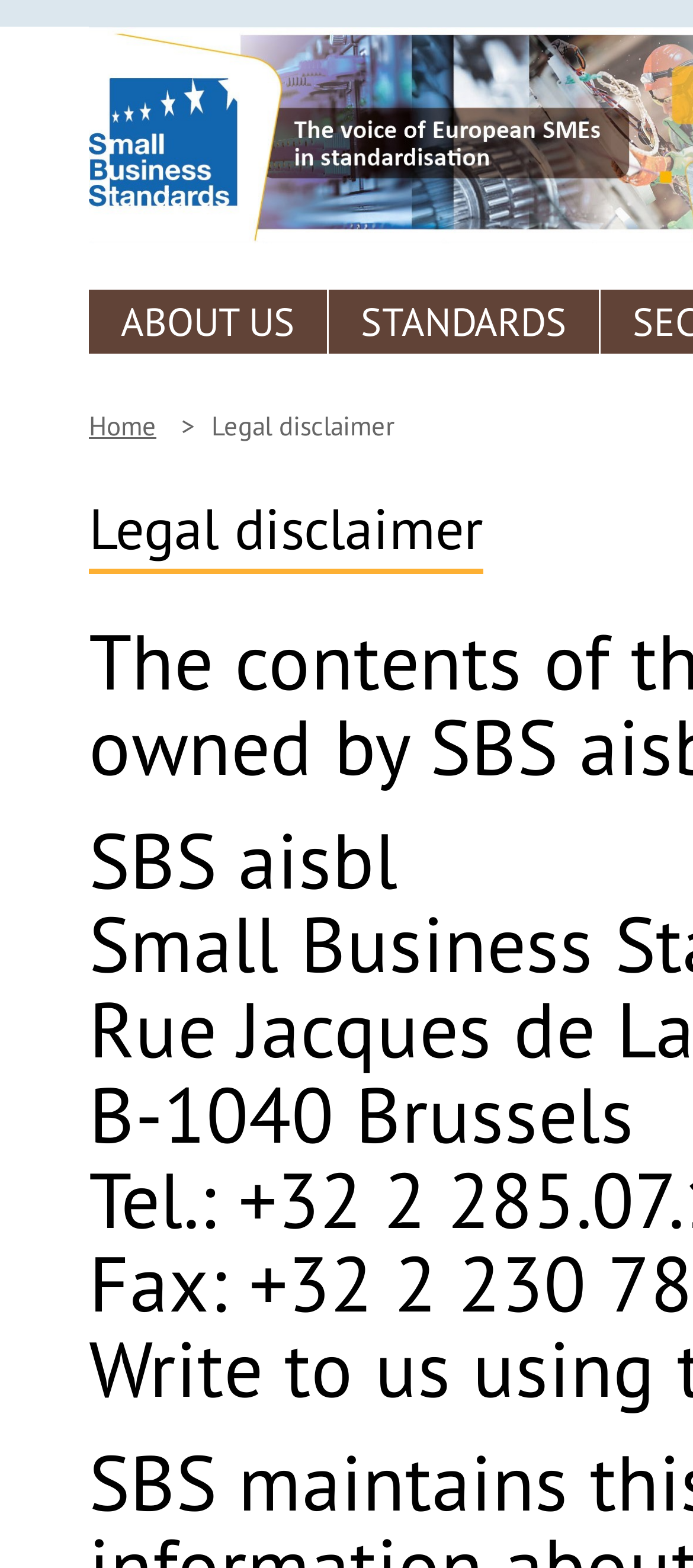Answer this question in one word or a short phrase: What is the purpose of the link 'Skip to main content'?

To skip to main content